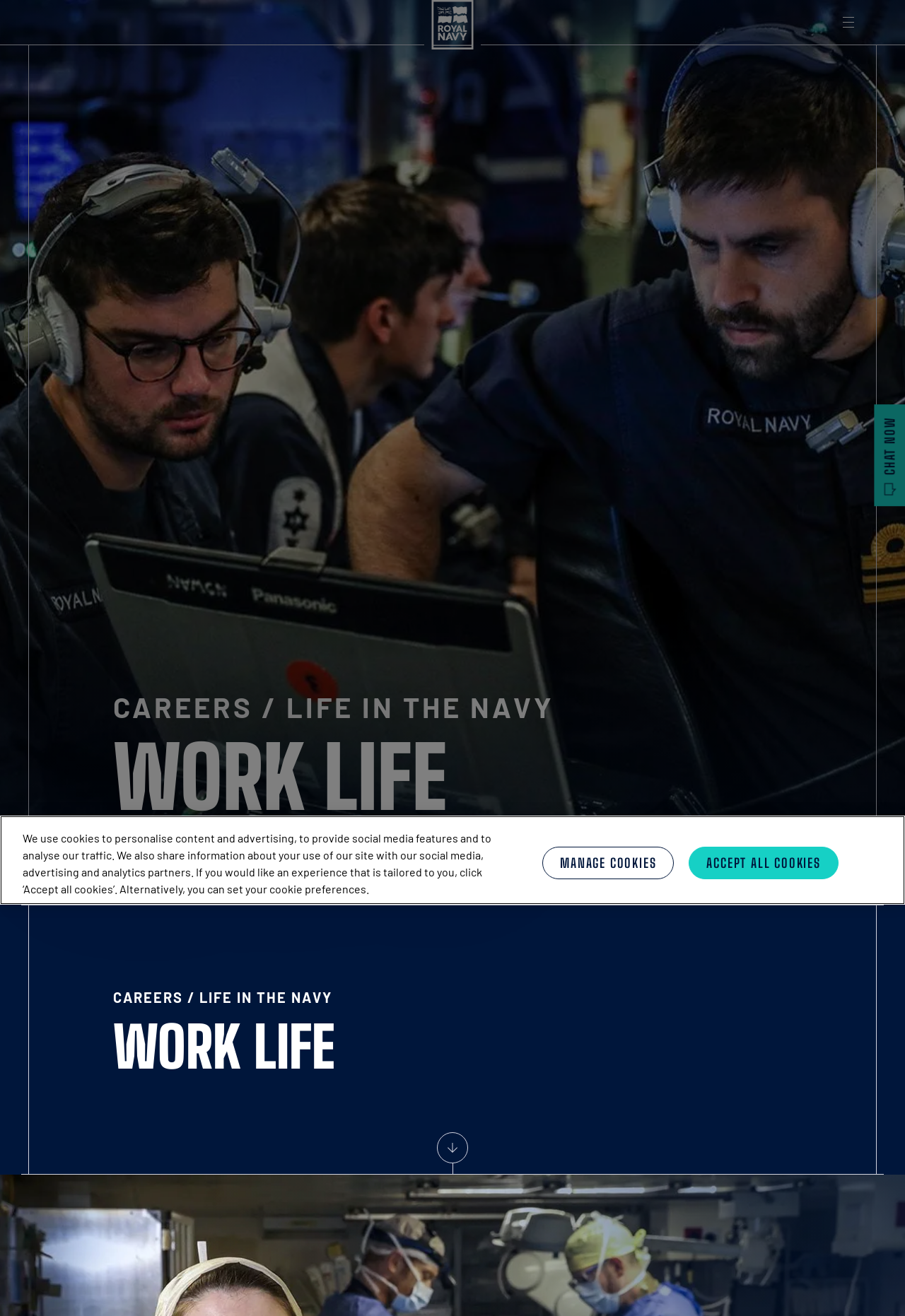Please identify the bounding box coordinates of the element's region that I should click in order to complete the following instruction: "Chat now". The bounding box coordinates consist of four float numbers between 0 and 1, i.e., [left, top, right, bottom].

[0.966, 0.307, 1.0, 0.385]